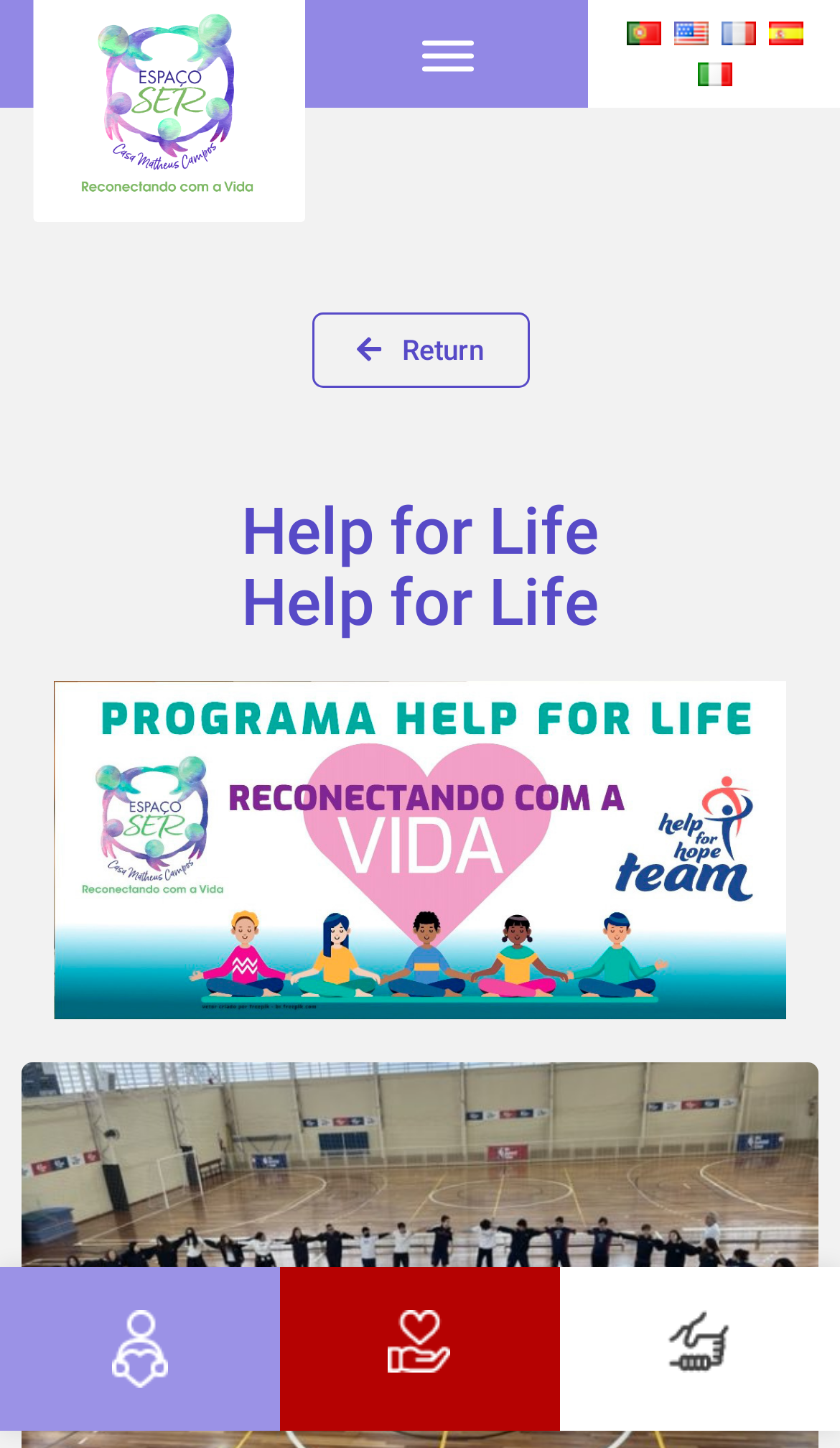Generate a thorough caption that explains the contents of the webpage.

The webpage is titled "Help for Life – Espaço SER" and appears to be a multilingual website. At the top, there is a "Toggle Menu" button, which is situated almost at the center of the top edge of the page. To the right of the button, there are five language options: "Português", "English", "Français", "Español", and "Italiano", each accompanied by a small flag icon. These language options are aligned horizontally and take up about half of the top edge of the page.

Below the language options, there is a prominent heading that reads "Help for Life Help for Life", which spans almost the entire width of the page. 

Further down, there is a "Return" link situated roughly at the top-left quarter of the page. Additionally, there are three more links, but they do not have any descriptive text. These links are positioned at the bottom edge of the page, evenly spaced from each other.